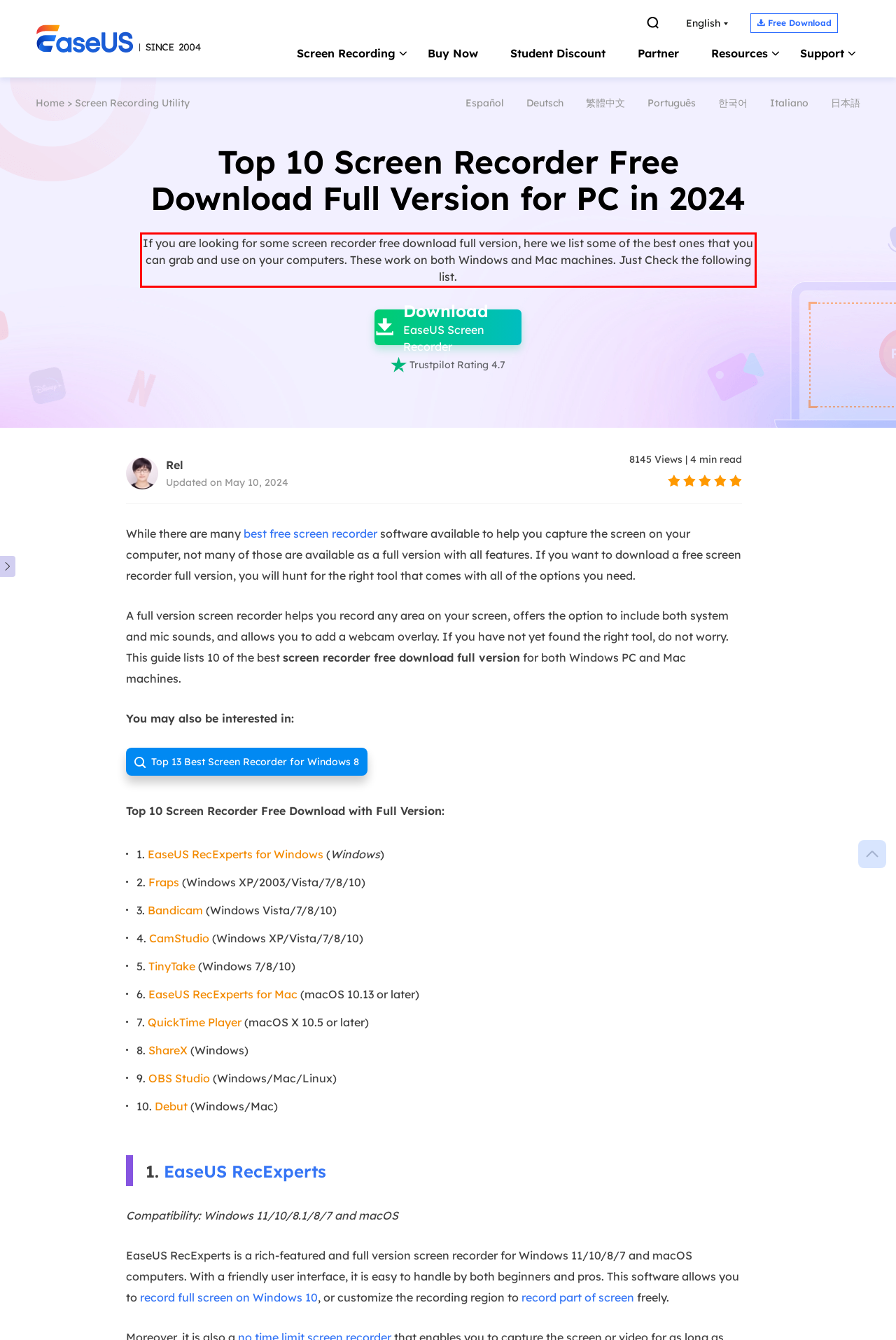Please analyze the provided webpage screenshot and perform OCR to extract the text content from the red rectangle bounding box.

If you are looking for some screen recorder free download full version, here we list some of the best ones that you can grab and use on your computers. These work on both Windows and Mac machines. Just Check the following list.